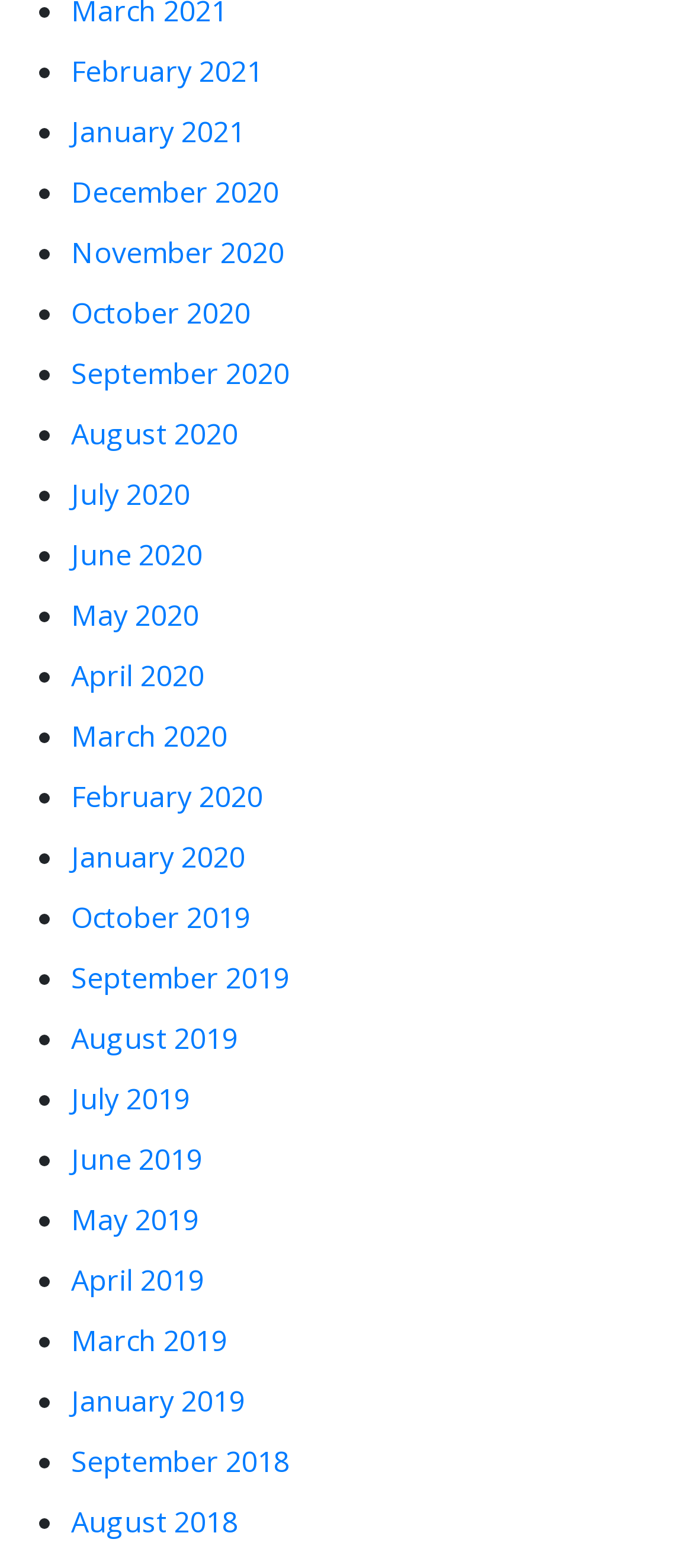Please determine the bounding box coordinates of the element to click in order to execute the following instruction: "View June 2020". The coordinates should be four float numbers between 0 and 1, specified as [left, top, right, bottom].

[0.103, 0.342, 0.292, 0.367]